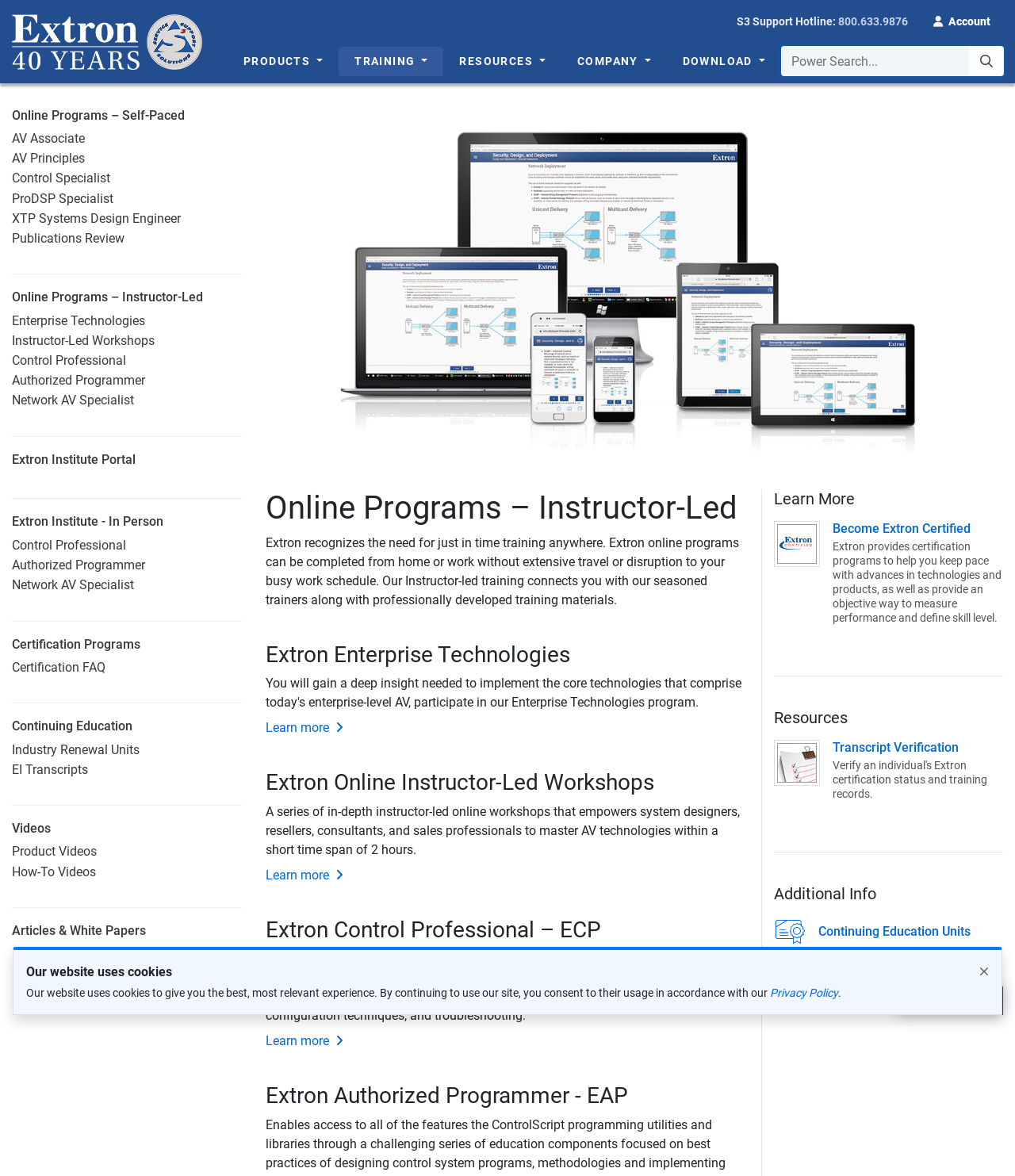What is the principal heading displayed on the webpage?

Online Programs – Instructor-Led